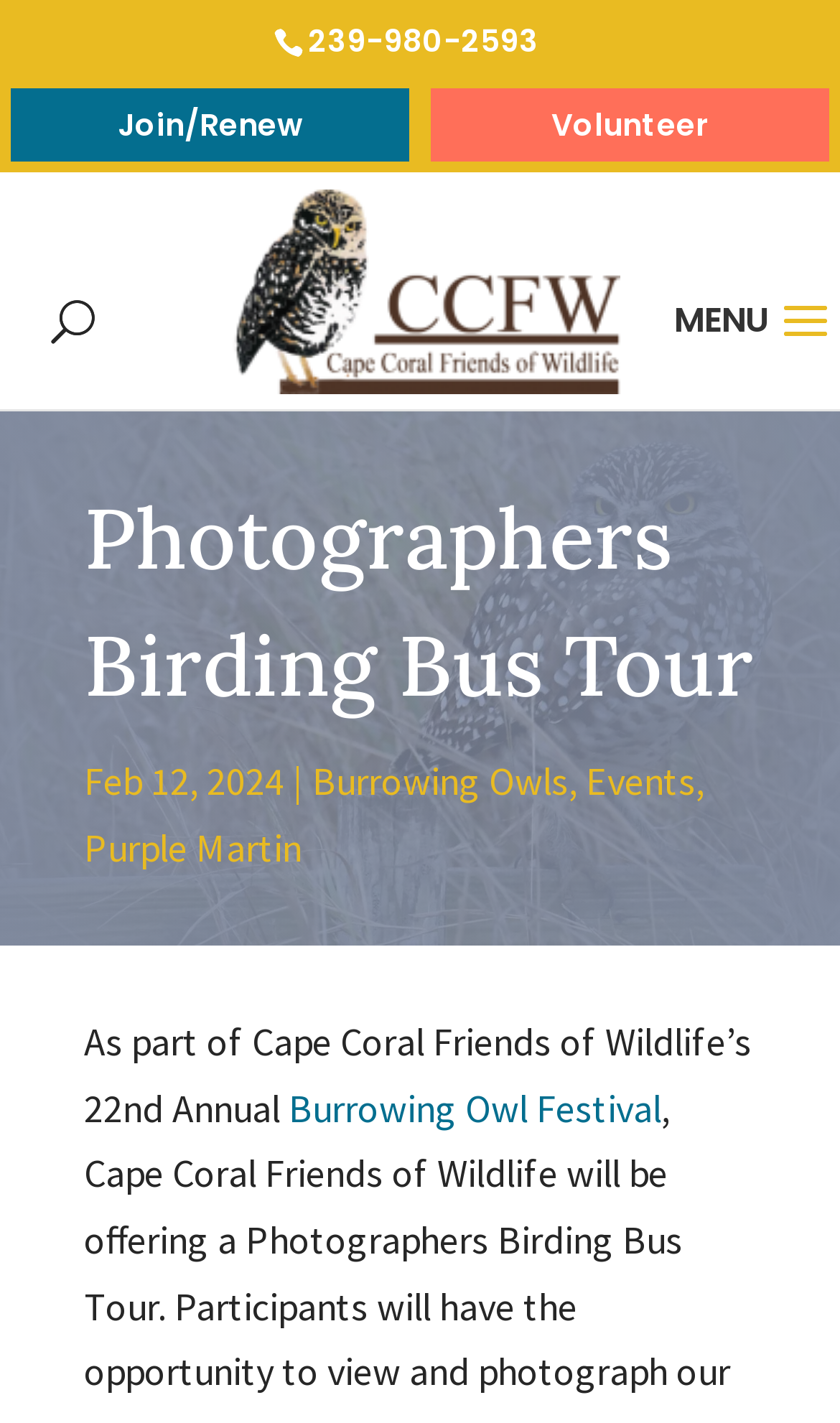Identify the bounding box coordinates for the element that needs to be clicked to fulfill this instruction: "Learn about Cape Coral Friends of Wildlife". Provide the coordinates in the format of four float numbers between 0 and 1: [left, top, right, bottom].

[0.276, 0.183, 0.737, 0.221]